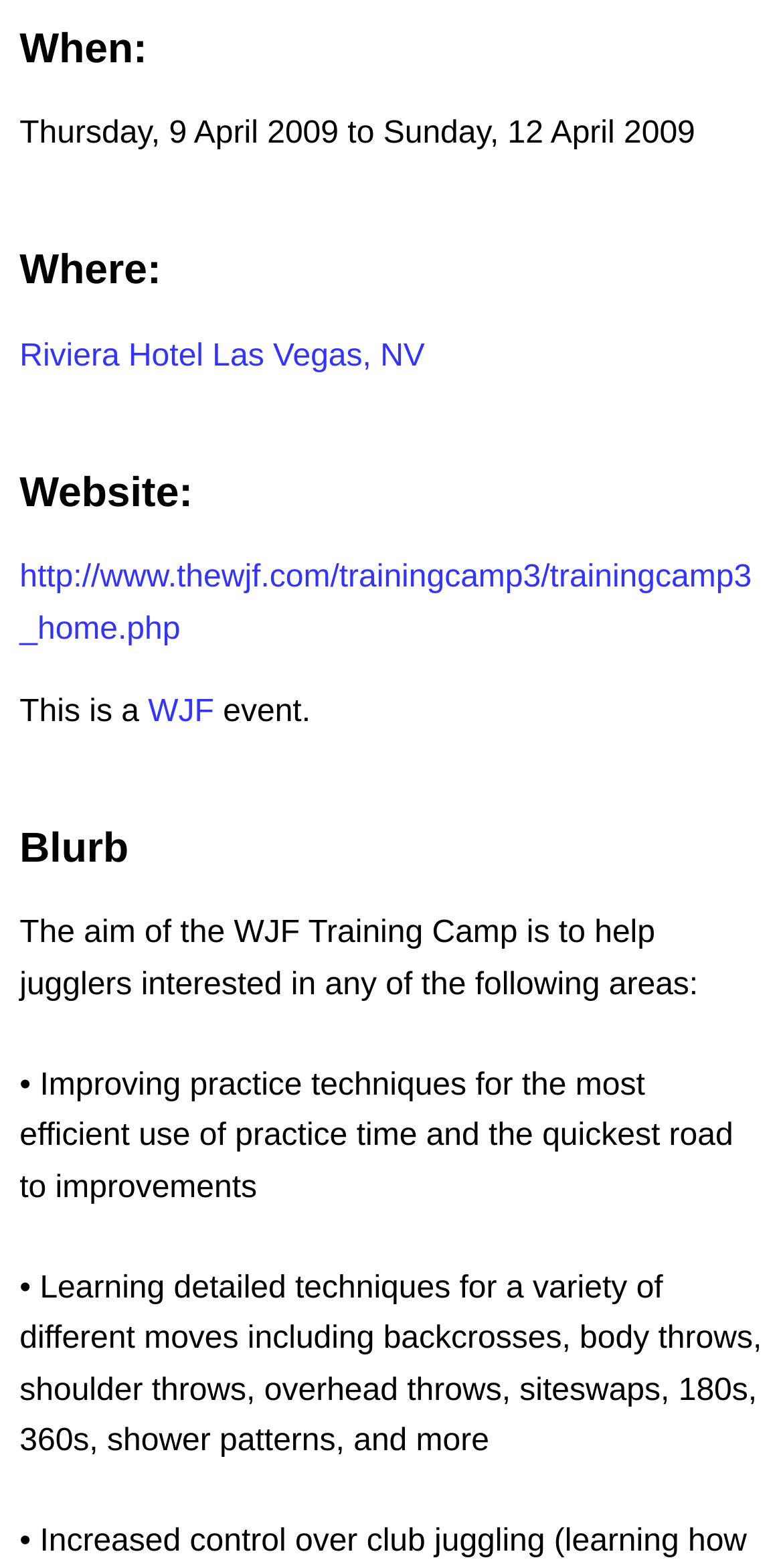Identify the bounding box coordinates for the UI element described as follows: "Riviera Hotel Las Vegas, NV". Ensure the coordinates are four float numbers between 0 and 1, formatted as [left, top, right, bottom].

[0.025, 0.216, 0.543, 0.238]